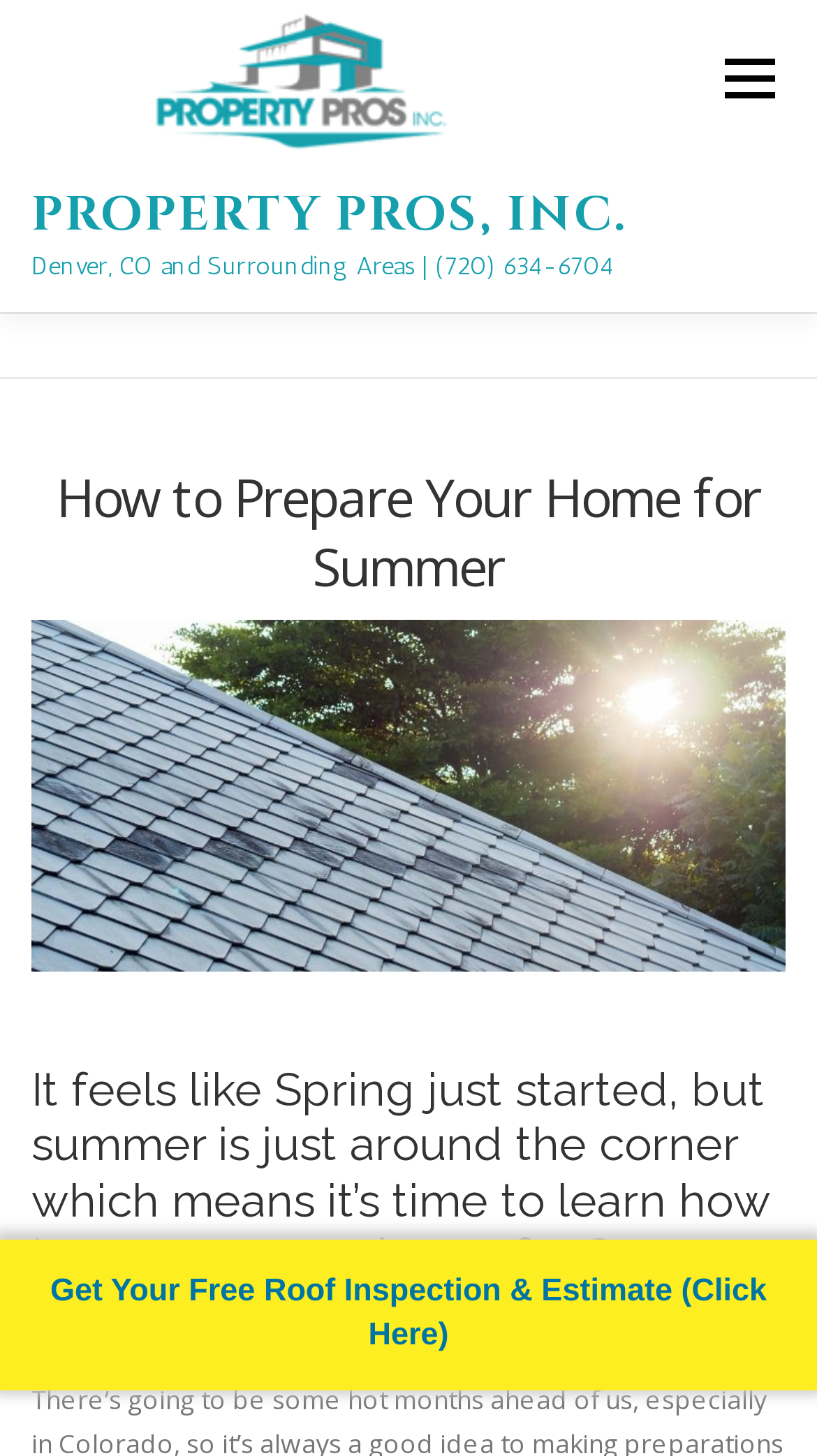Describe the webpage meticulously, covering all significant aspects.

The webpage is about Property Pros, Inc., a Denver-based roofing and renovation company, and it provides a quick checklist on how to prepare your home for summer. 

At the top left of the page, there is a logo image and a link to the company's website. Below the logo, there is a heading with the company's name and contact information, including a phone number and location. 

To the top right, there is a menu link. 

Below the company information, there are two main sections: Property Services and a summer preparation checklist. The Property Services section is divided into two categories: Residential and Commercial. Each category has a list of services, including Roofing, Windows, Solar Tubes and Skylights, Siding, Painting, Gutters, Insulation, and Rainwater Collection. 

The summer preparation checklist section has a heading and a brief introduction, followed by an image related to preparing your home for summer. The introduction text explains that summer is approaching, and it's time to learn how to prepare your home for the season. 

At the bottom of the page, there are several links, including Owens Corning Preferred, Storm Tracker, Contact, and a call-to-action link to get a free roof inspection and estimate. There are also links to write a review, visit the company's blog, and view service areas, including Aurora, Boulder, Denver Metro, and Cherry Hills.